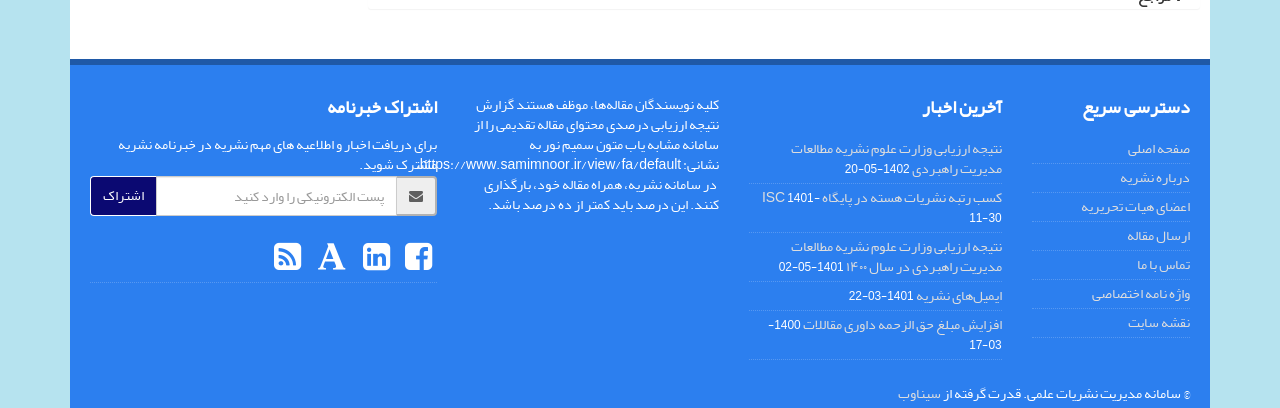Please locate the bounding box coordinates of the element's region that needs to be clicked to follow the instruction: "Enter email to اشتراک خبرنامه". The bounding box coordinates should be provided as four float numbers between 0 and 1, i.e., [left, top, right, bottom].

[0.122, 0.432, 0.31, 0.53]